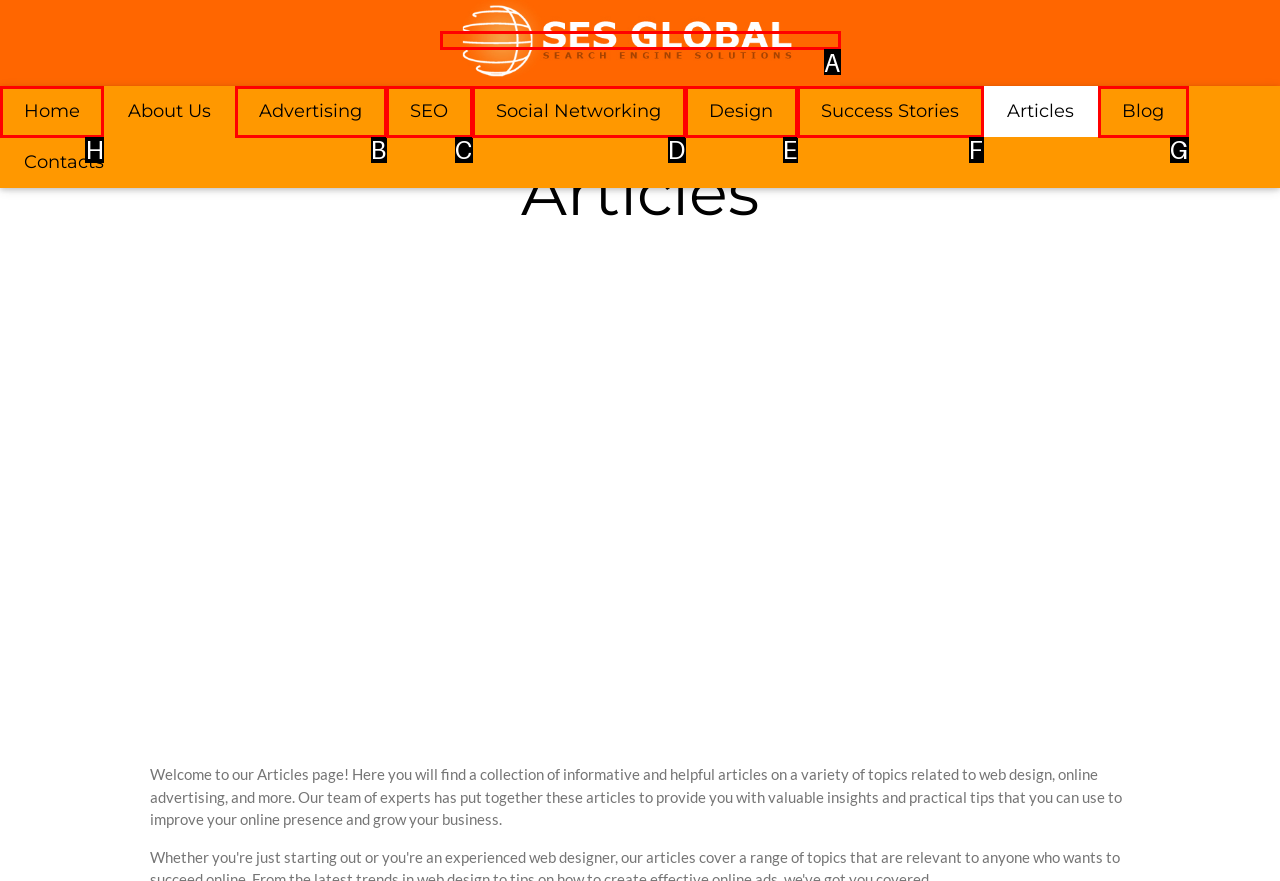Which option should you click on to fulfill this task: click on Home? Answer with the letter of the correct choice.

H